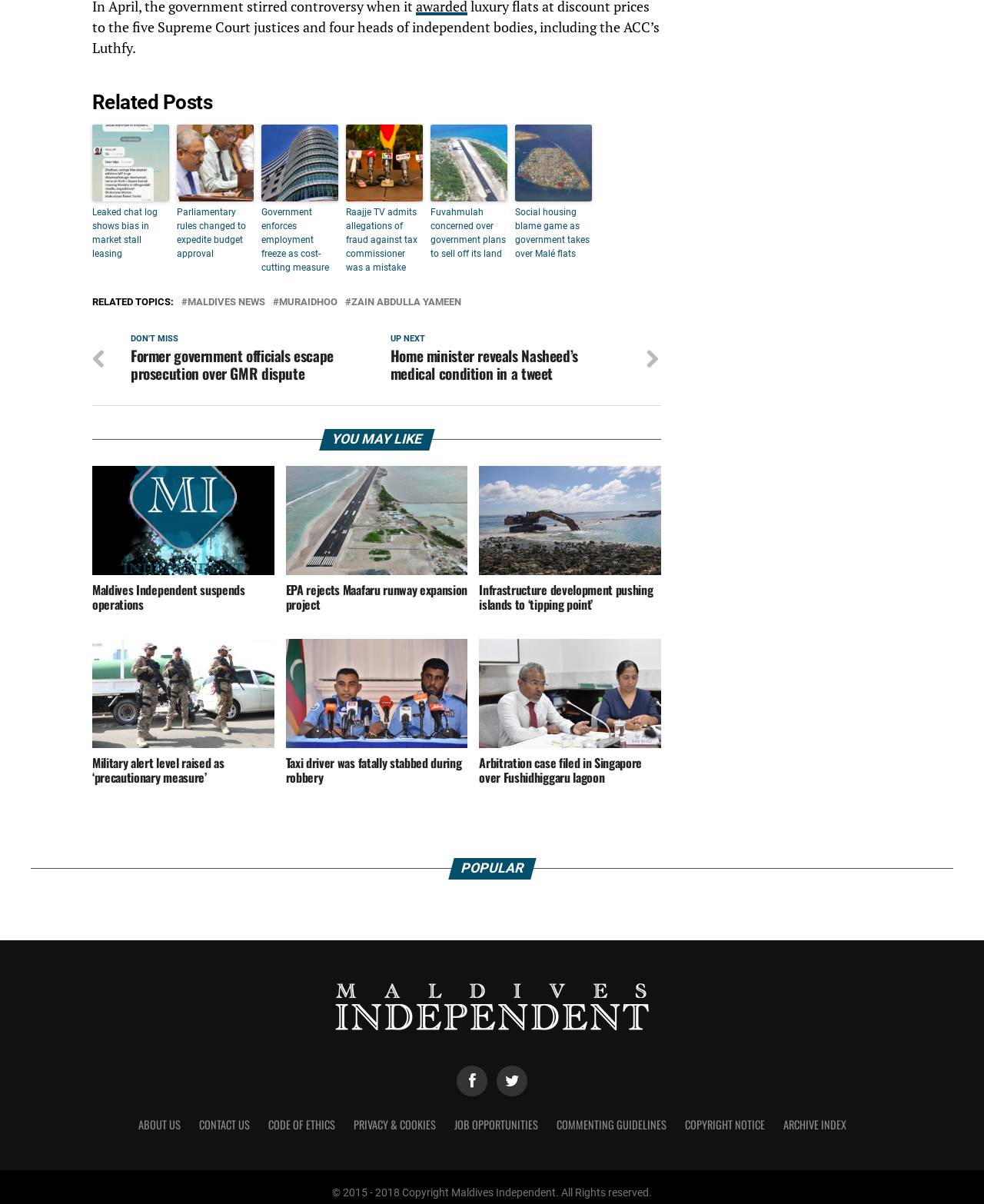Please identify the bounding box coordinates of the clickable region that I should interact with to perform the following instruction: "Click on 'Leaked chat log shows bias in market stall leasing'". The coordinates should be expressed as four float numbers between 0 and 1, i.e., [left, top, right, bottom].

[0.094, 0.104, 0.172, 0.167]